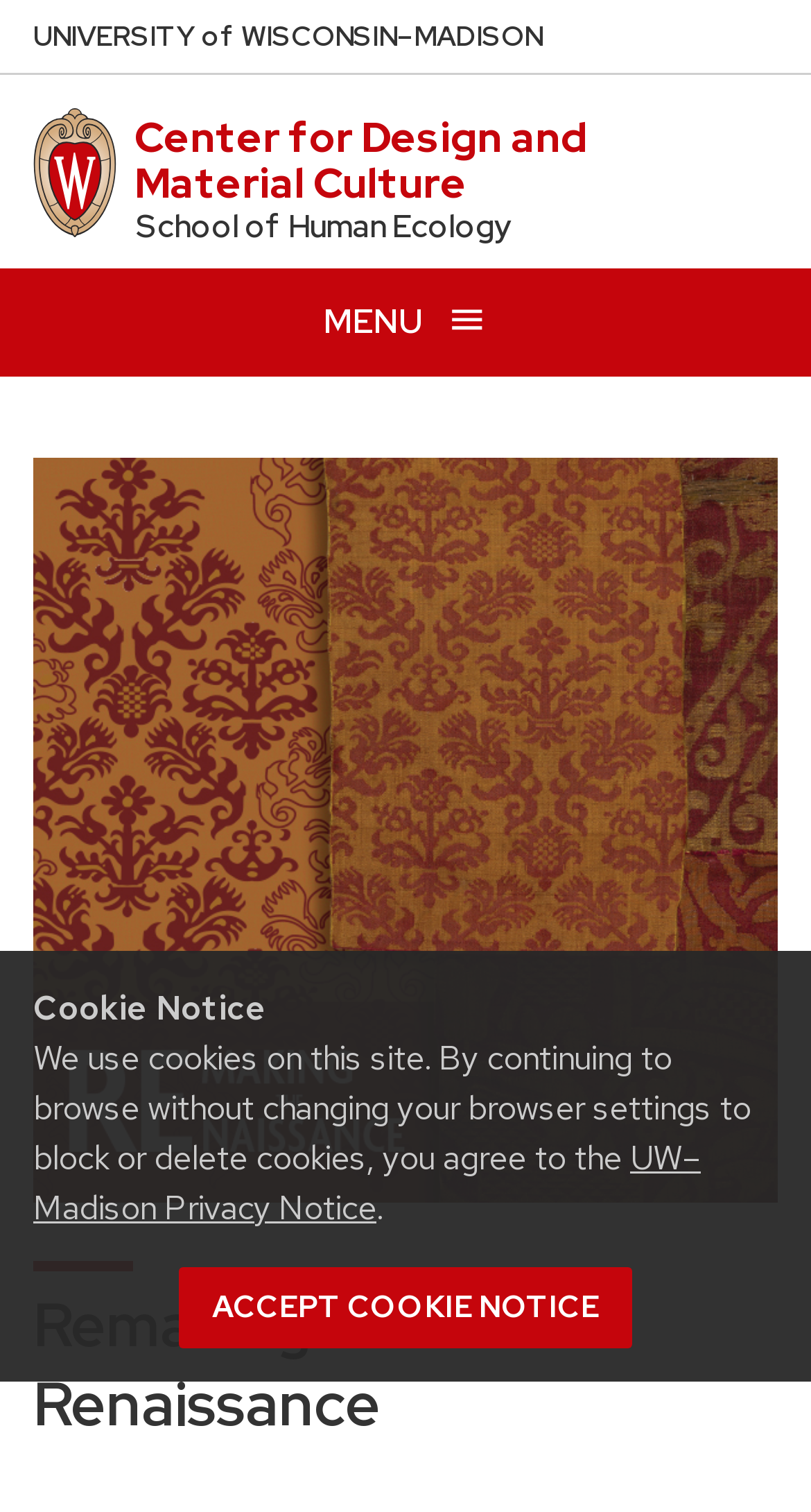Determine and generate the text content of the webpage's headline.

Remaking the Renaissance